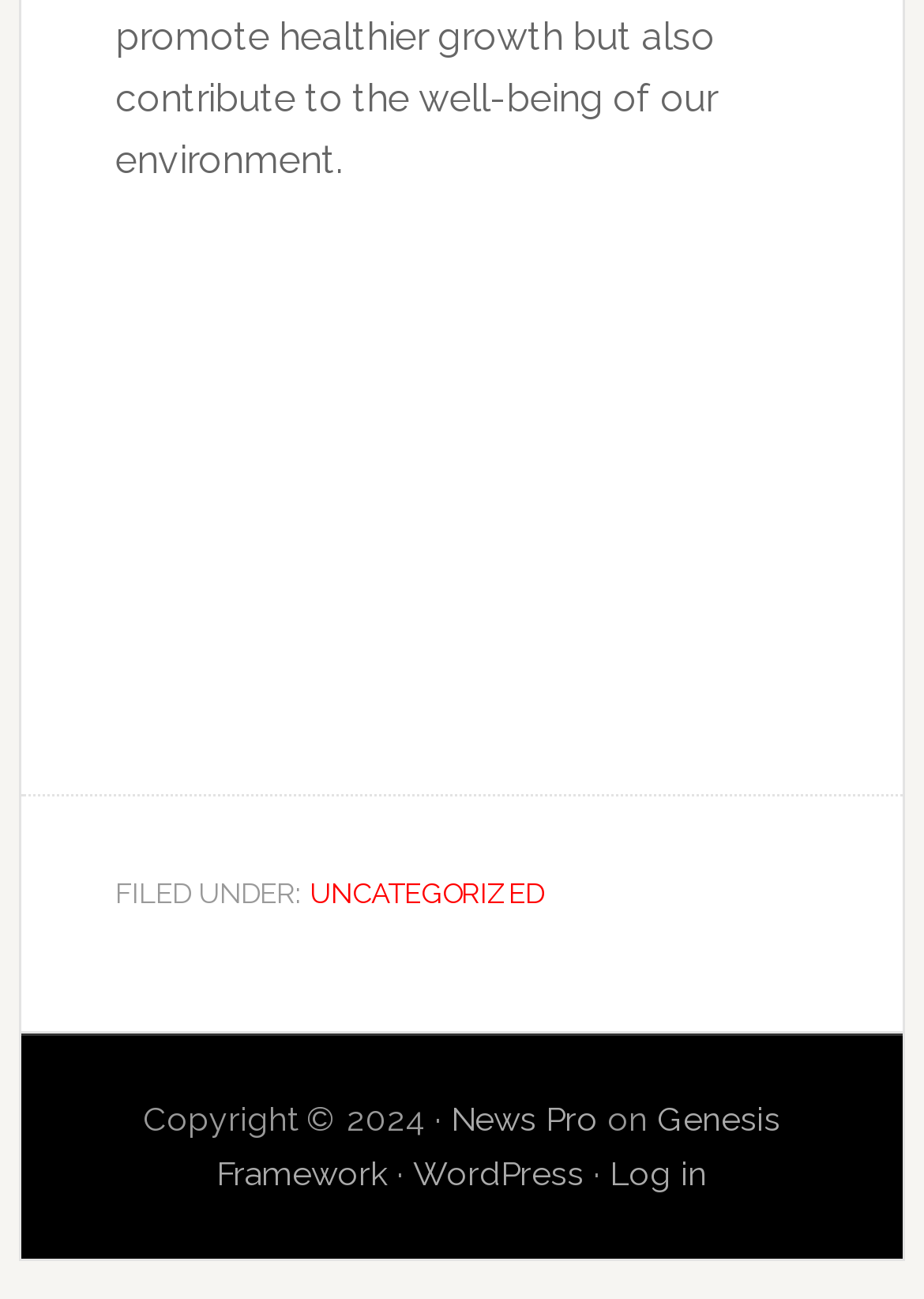Refer to the image and provide a thorough answer to this question:
What is the login option available on the webpage?

I found the login option available on the webpage by looking at the footer section, where it says 'Log in' as a link.